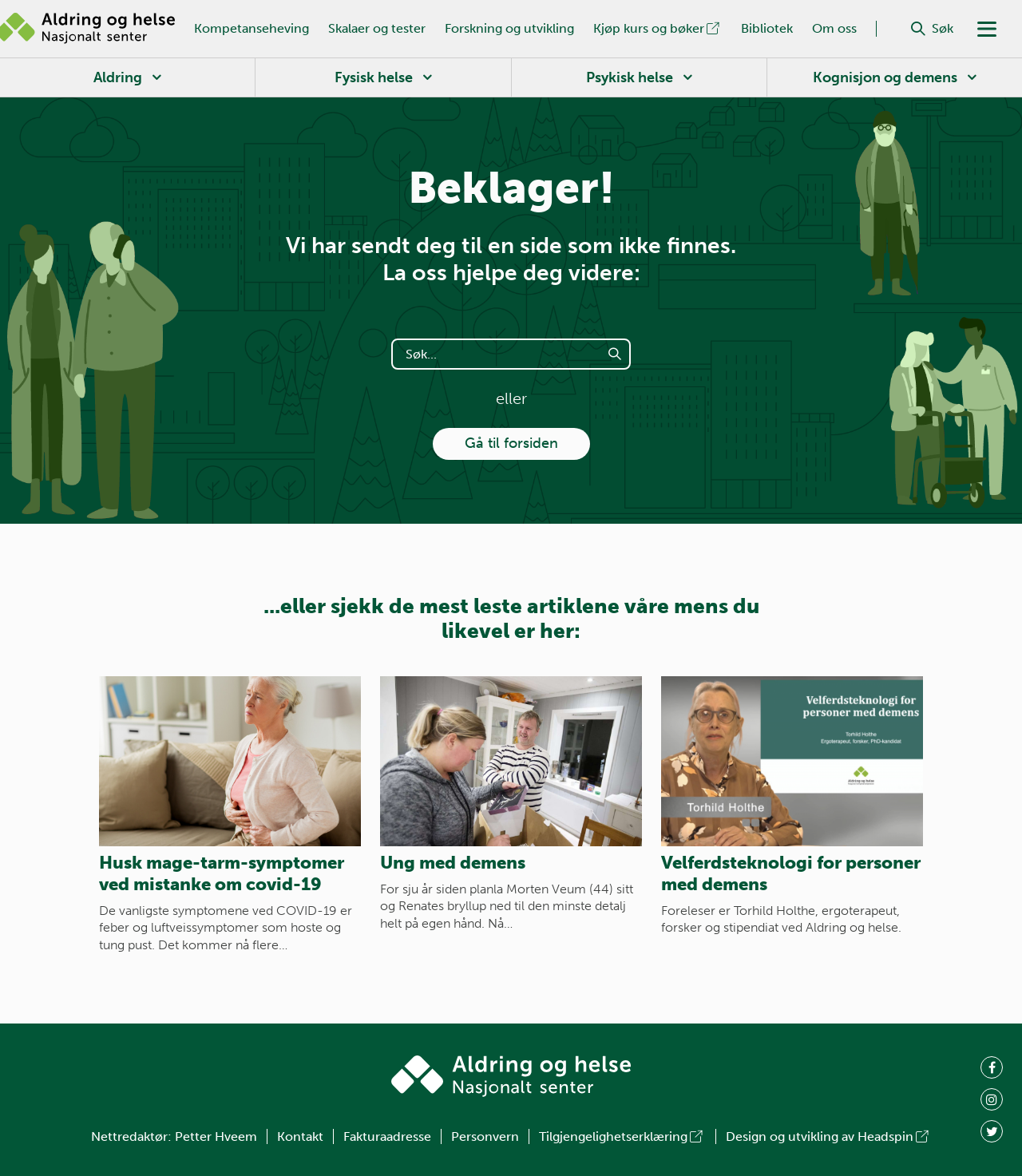Give a detailed account of the webpage's layout and content.

This webpage appears to be an error page from the Norwegian National Center for Aging and Health, with a title "Side ikke funnet" which translates to "Page not found". 

At the top of the page, there are six main links: "Kompetanseheving", "Skalaer og tester", "Forskning og utvikling", "Kjøp kurs og bøker", "Bibliotek", and "Om oss". 

Below these links, there is a search bar with a "Søk" button. On the right side of the search bar, there is a "Hovedmeny" button that expands to a menu.

The main content of the page is divided into two sections. The first section has a heading "Beklager!" which translates to "Sorry!" and informs the user that the page they are looking for does not exist. It provides a search bar and a button to go to the front page.

The second section has a heading that translates to "or check out our most read articles while you're here". This section contains three links to articles, each with an image and a brief summary. The articles are about COVID-19 symptoms, a person with dementia, and welfare technology for people with dementia.

At the bottom of the page, there are several links to the website's front page, contact information, and social media profiles. There is also a section with links to the website's design and development team, and a link to a page about accessibility.